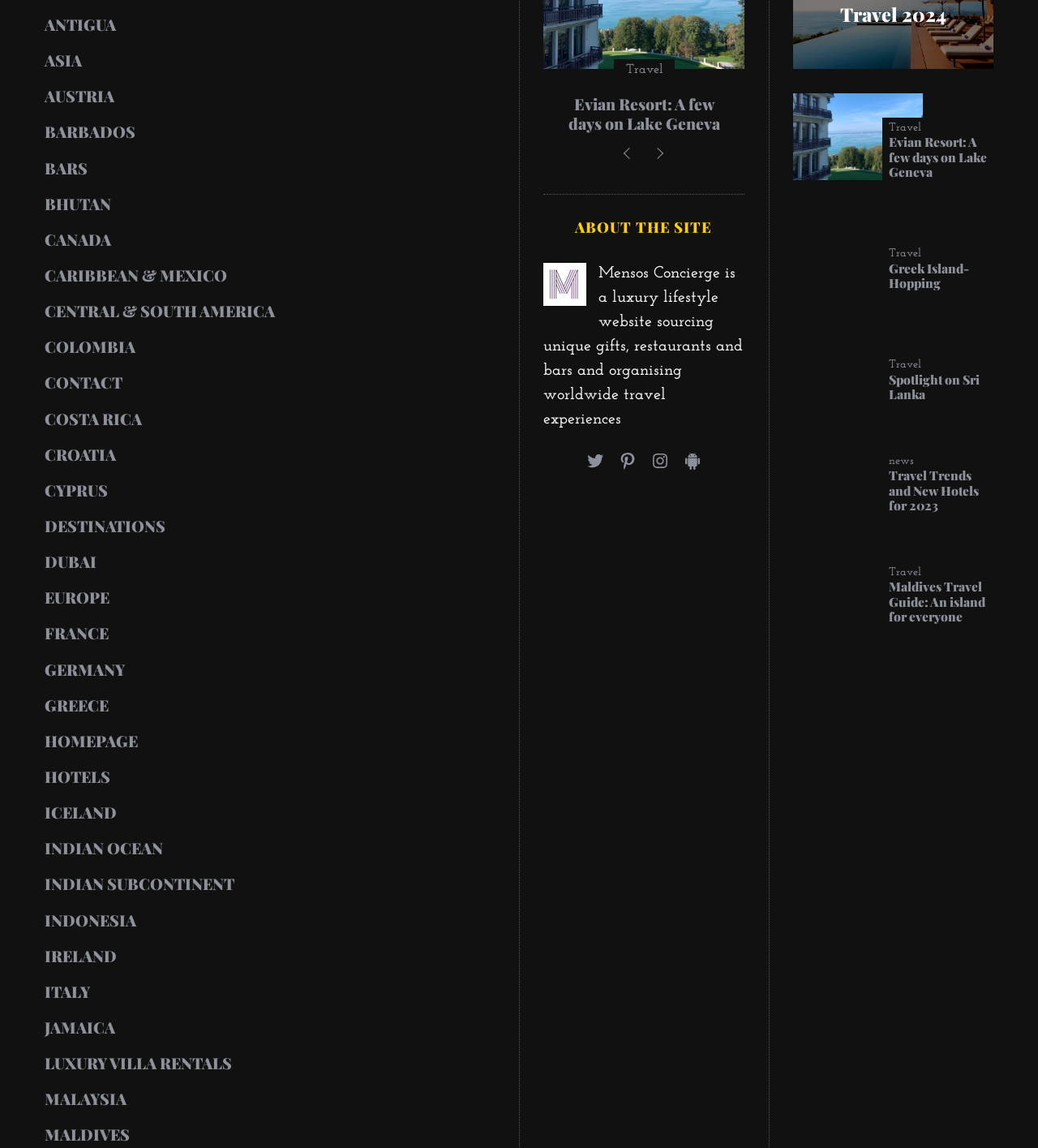Can you identify the bounding box coordinates of the clickable region needed to carry out this instruction: 'Click on the 'ANTIGUA' link'? The coordinates should be four float numbers within the range of 0 to 1, stated as [left, top, right, bottom].

[0.043, 0.011, 0.477, 0.032]